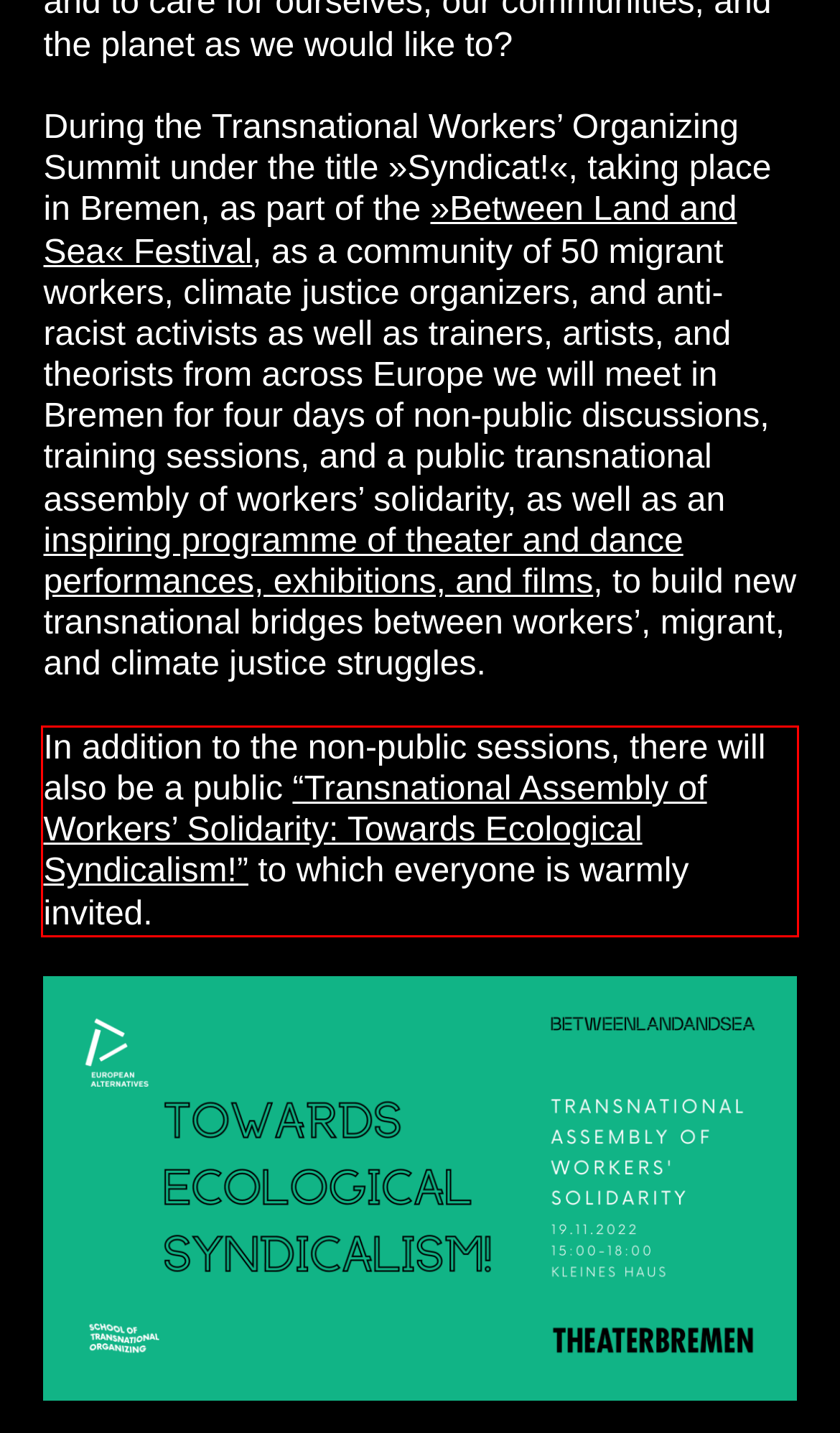Examine the webpage screenshot and use OCR to recognize and output the text within the red bounding box.

In addition to the non-public sessions, there will also be a public “Transnational Assembly of Workers’ Solidarity: Towards Ecological Syndicalism!” to which everyone is warmly invited.